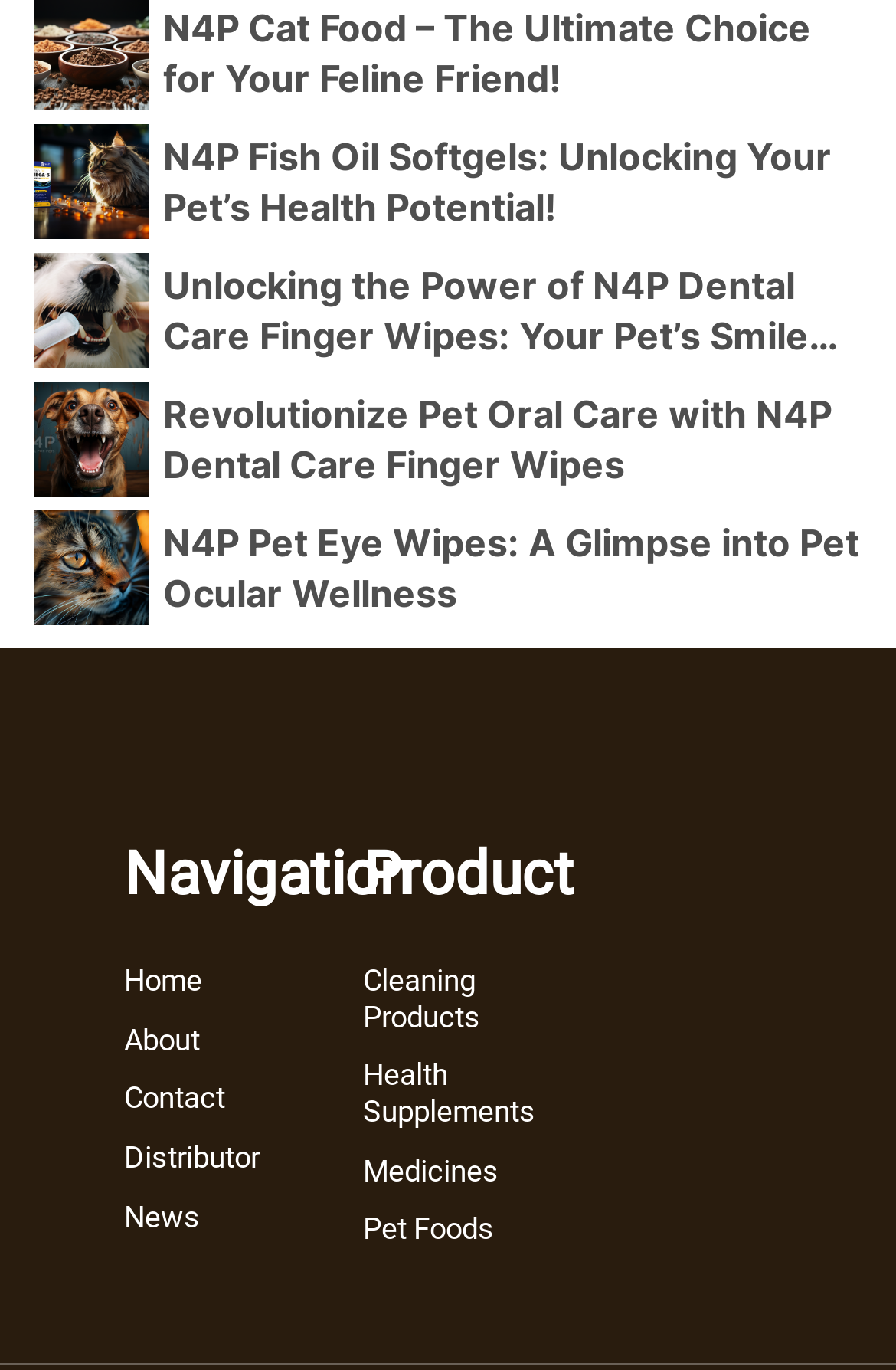What is the main category of products?
Answer the question with just one word or phrase using the image.

Pet care